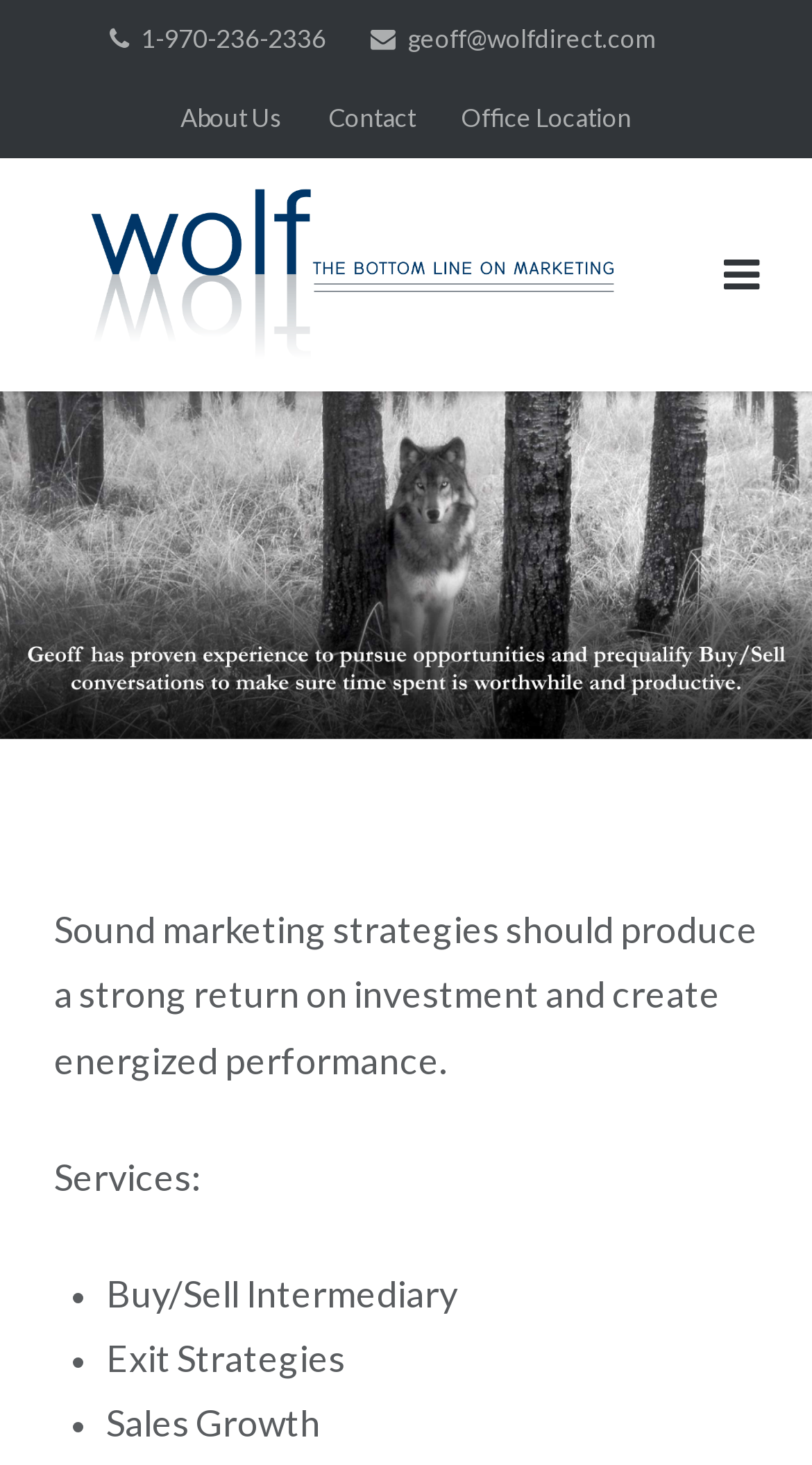Identify the bounding box for the UI element described as: "1-970-236-2336". The coordinates should be four float numbers between 0 and 1, i.e., [left, top, right, bottom].

[0.135, 0.0, 0.401, 0.054]